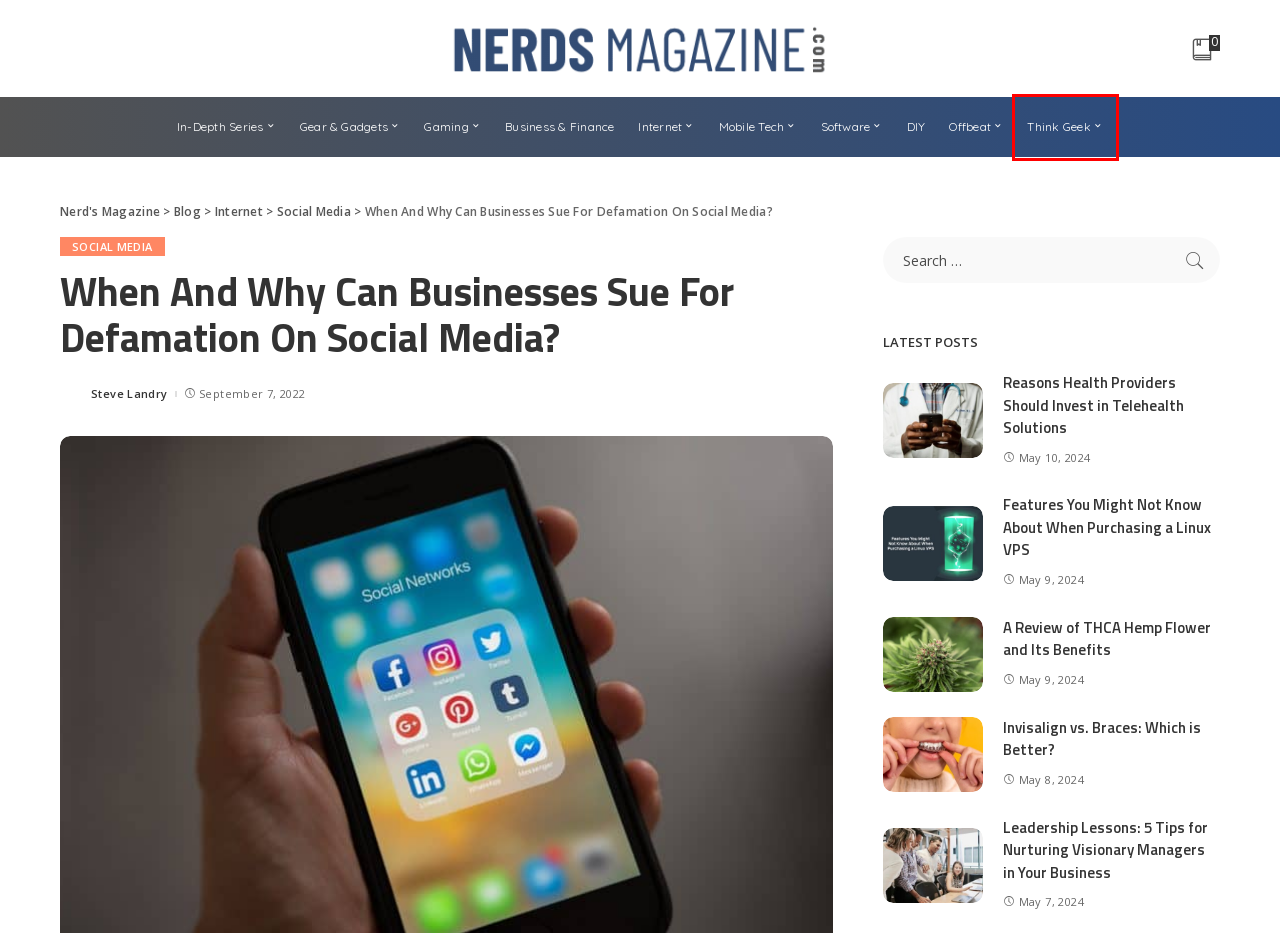Given a webpage screenshot with a red bounding box around a UI element, choose the webpage description that best matches the new webpage after clicking the element within the bounding box. Here are the candidates:
A. Home Tech - Nerd's Mag
B. DIY | Nerd's Magazine
C. Gear & Gadgets | Nerd's Magazine
D. Gaming | Nerd's Magazine
E. Think Geek | Nerd's Magazine
F. Mobile Tech | Nerd's Magazine
G. Business & Finance | Nerd's Magazine
H. Software | Nerd's Magazine

E